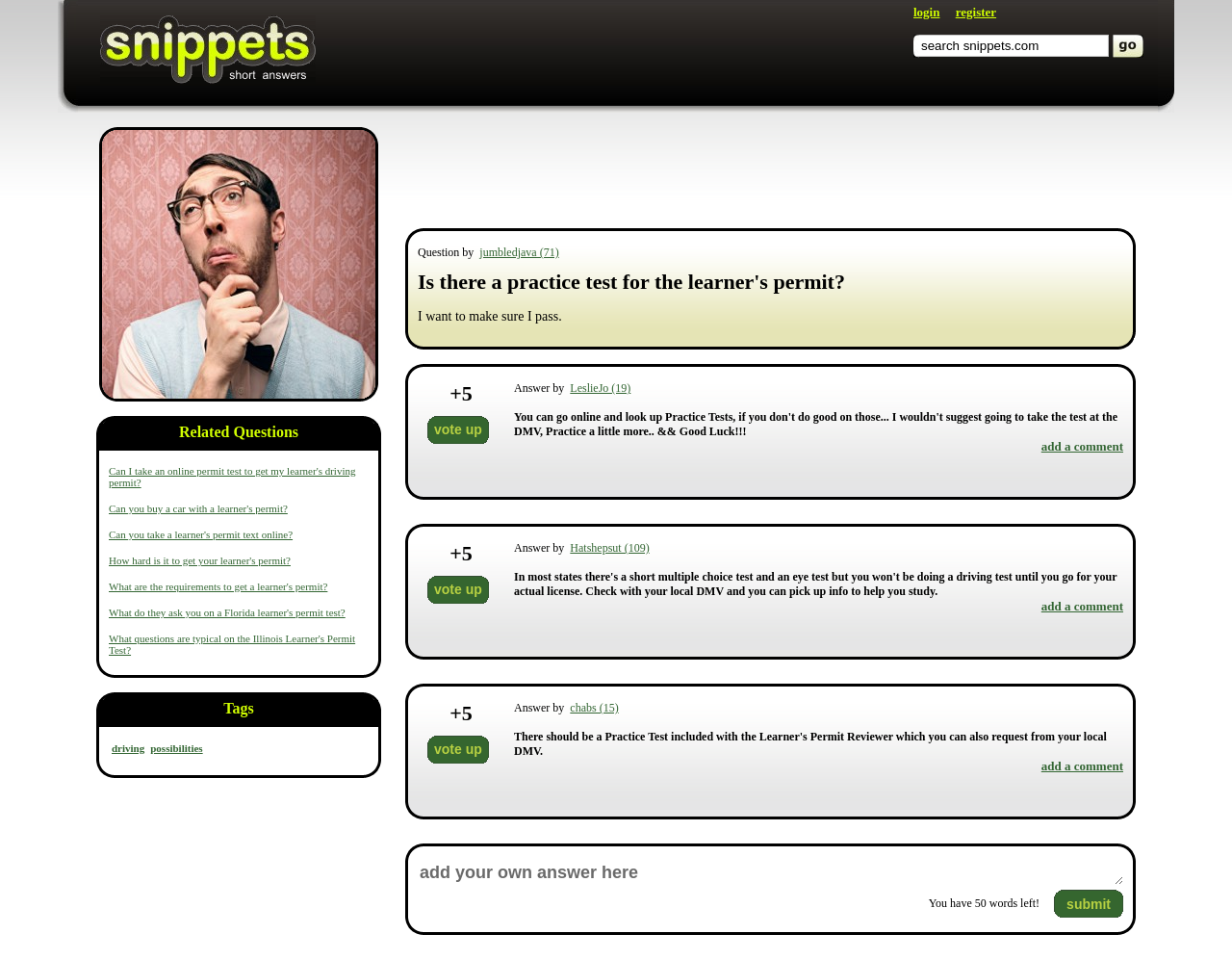Respond to the question below with a concise word or phrase:
What is the topic of the webpage?

Learner's Permit